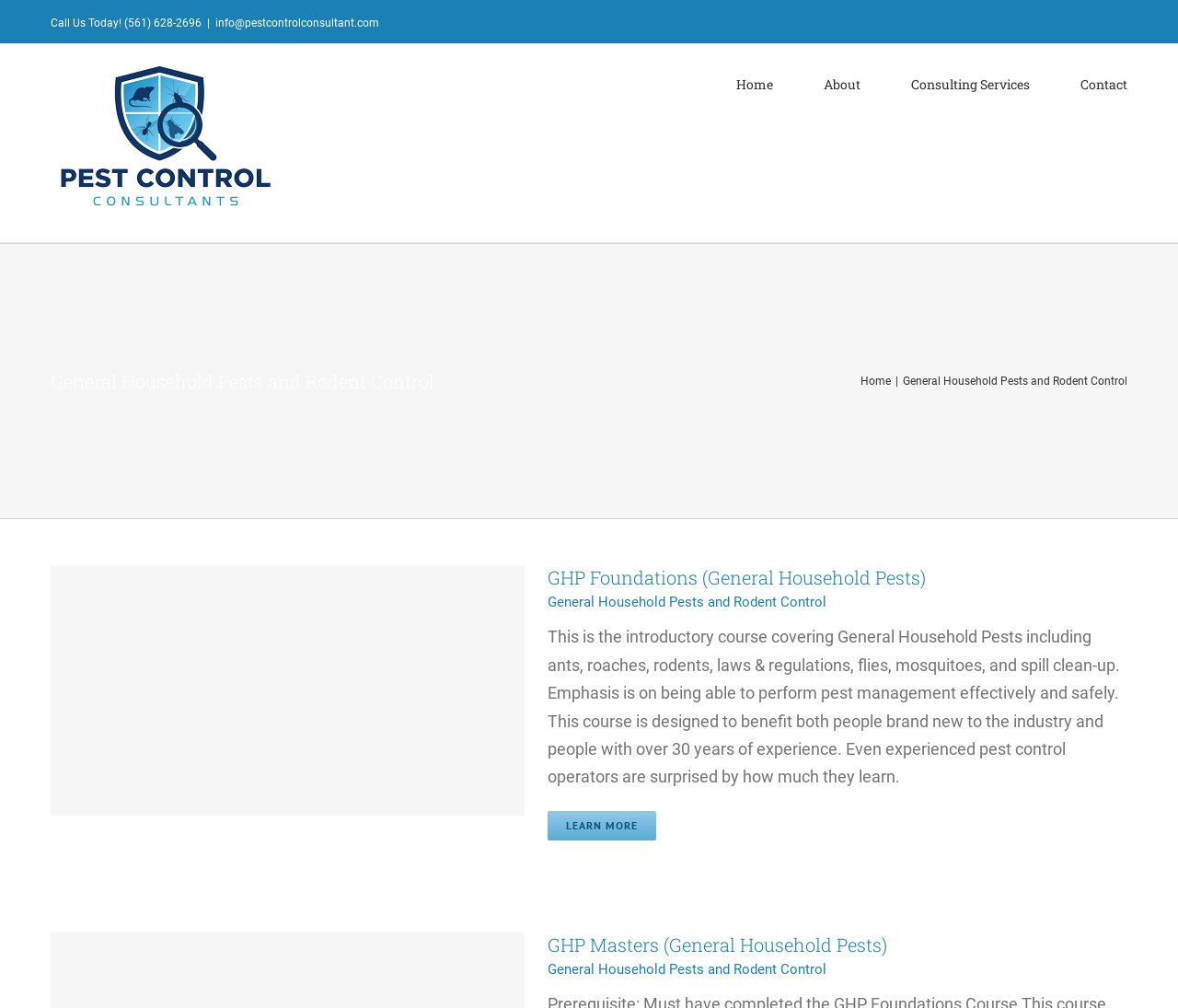What is the purpose of the GHP Foundations course?
Refer to the screenshot and answer in one word or phrase.

To learn about general household pests